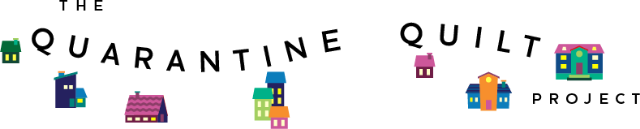What is the tone of the project's title?
Look at the image and provide a short answer using one word or a phrase.

Playful and bold